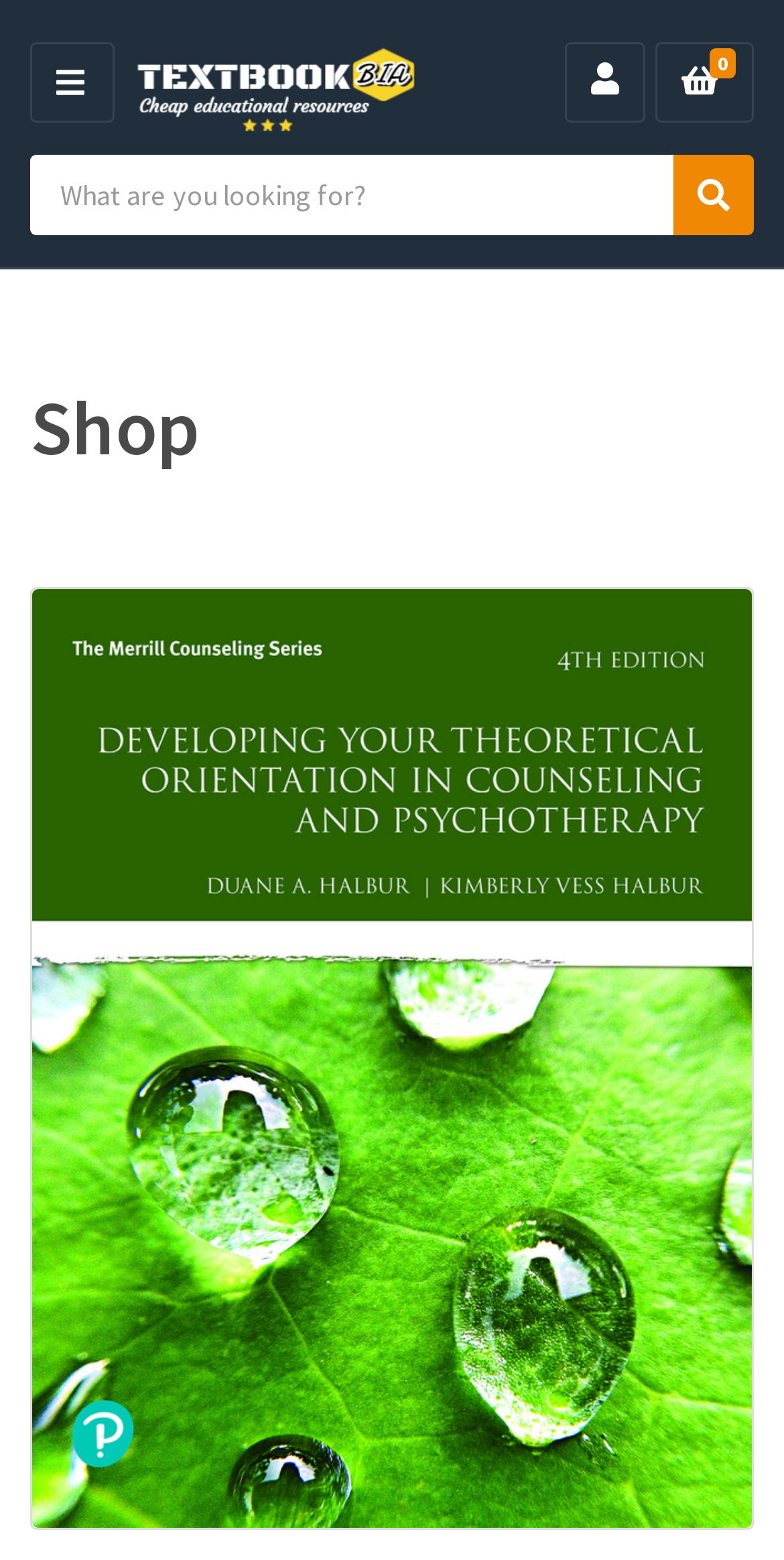For the given element description Scroll to the top, determine the bounding box coordinates of the UI element. The coordinates should follow the format (top-left x, top-left y, bottom-right x, bottom-right y) and be within the range of 0 to 1.

[0.795, 0.753, 0.923, 0.817]